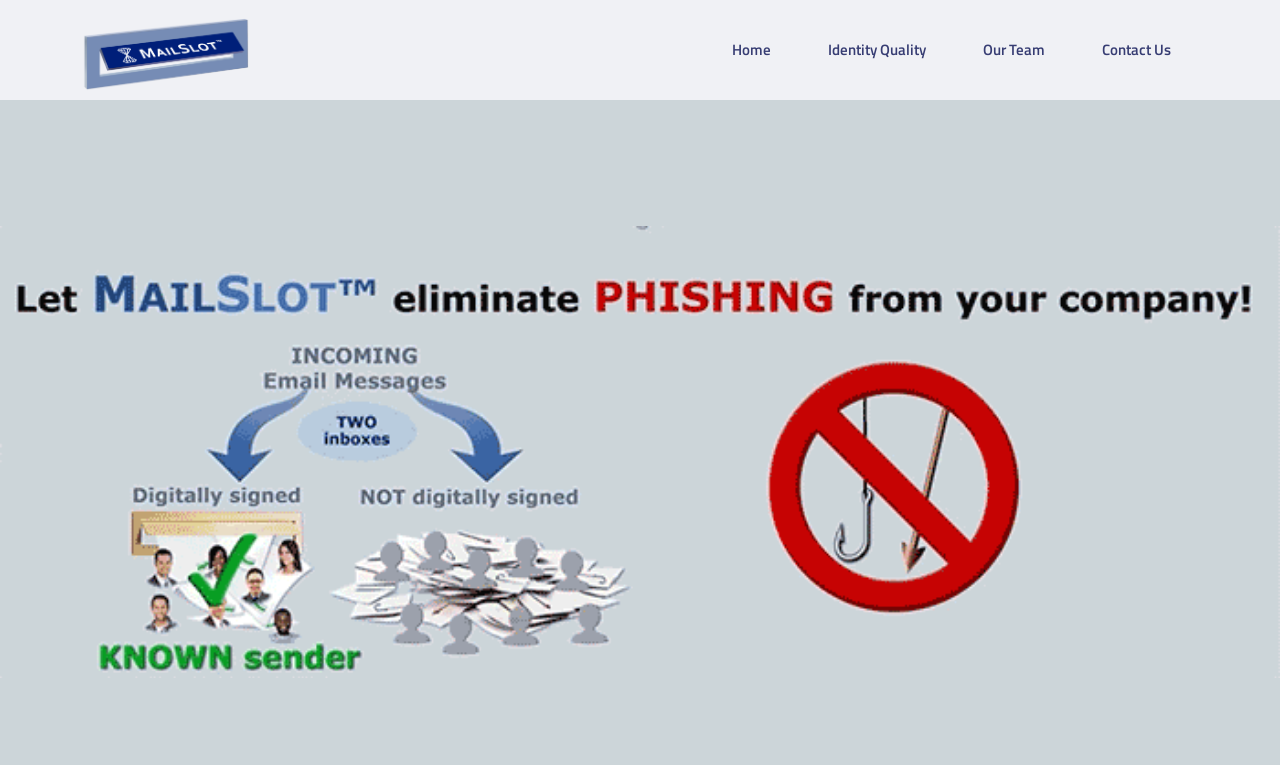Provide the bounding box coordinates of the HTML element described by the text: "Our Team". The coordinates should be in the format [left, top, right, bottom] with values between 0 and 1.

[0.745, 0.039, 0.838, 0.091]